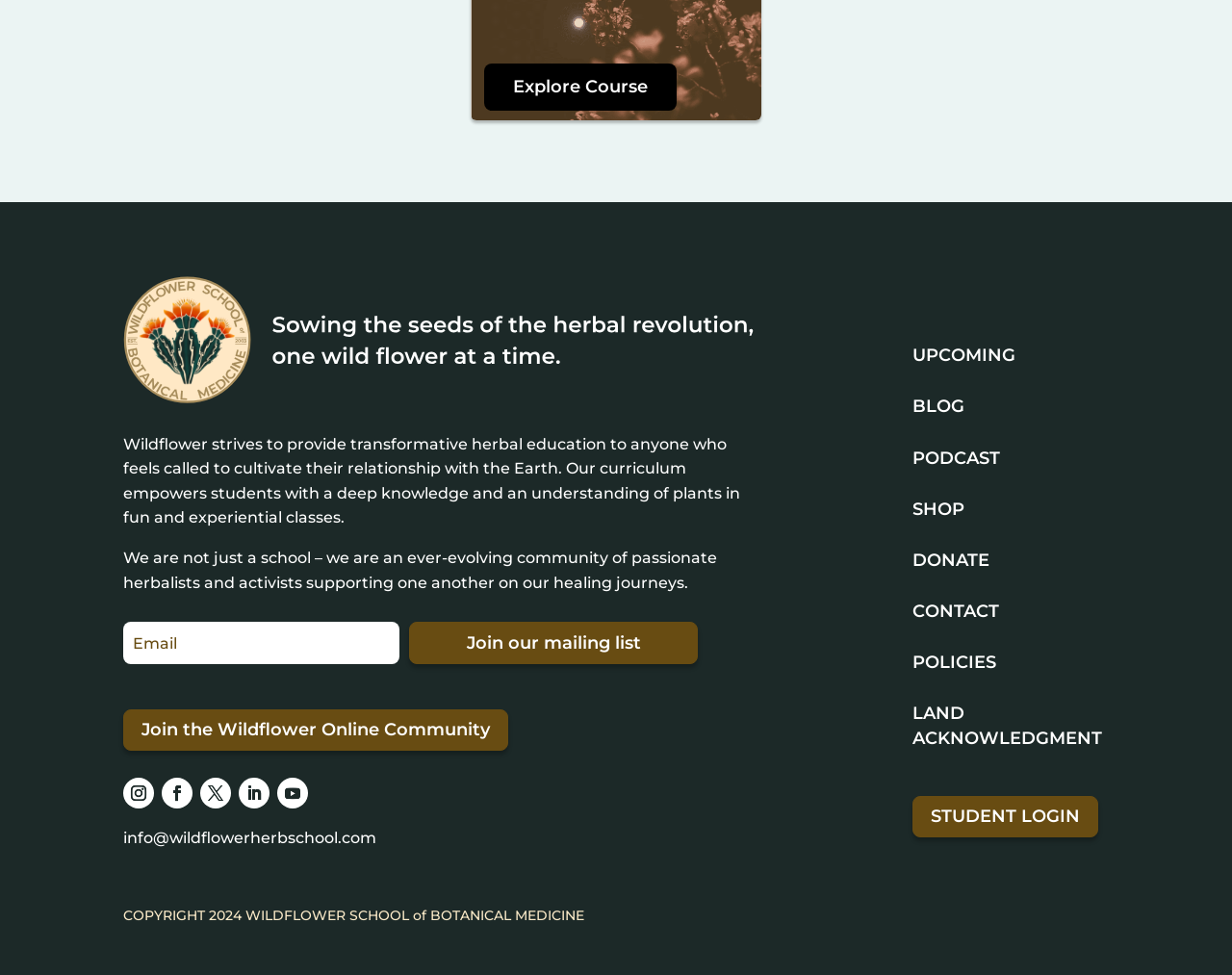What is the name of the school?
From the image, respond with a single word or phrase.

Wildflower School of Botanical Medicine